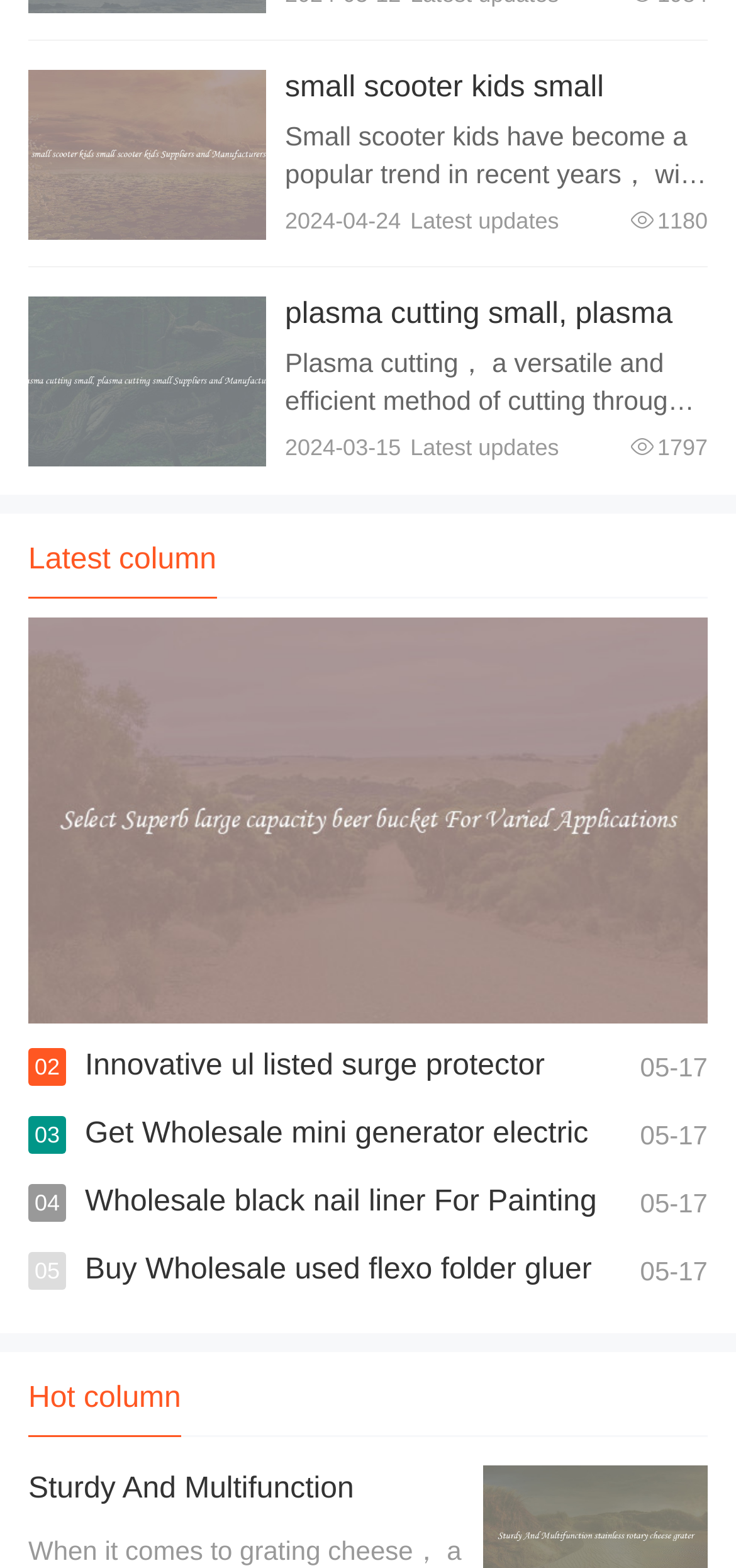Specify the bounding box coordinates (top-left x, top-left y, bottom-right x, bottom-right y) of the UI element in the screenshot that matches this description: View details

[0.038, 0.045, 0.362, 0.153]